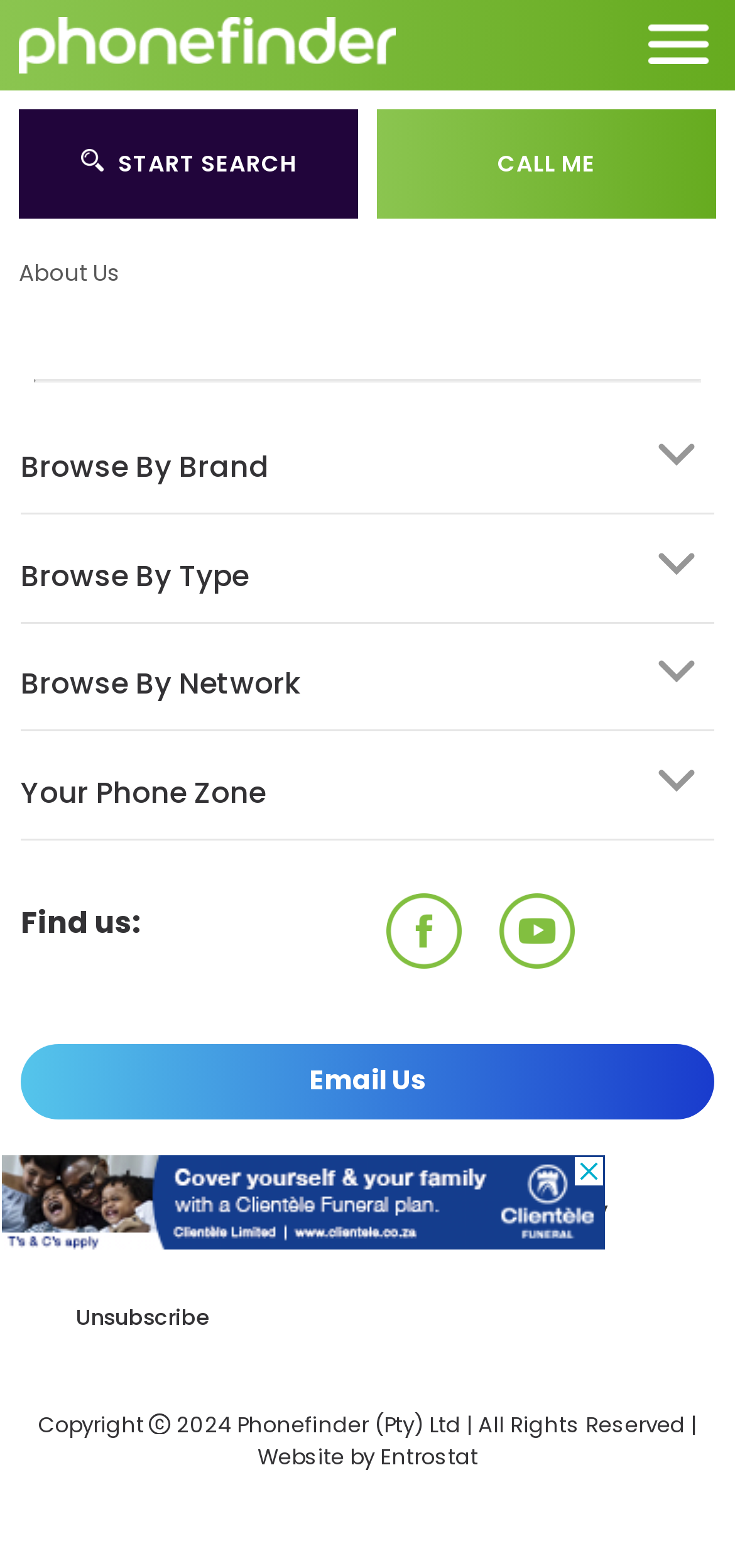Can you determine the bounding box coordinates of the area that needs to be clicked to fulfill the following instruction: "Browse By Brand"?

[0.028, 0.268, 0.972, 0.328]